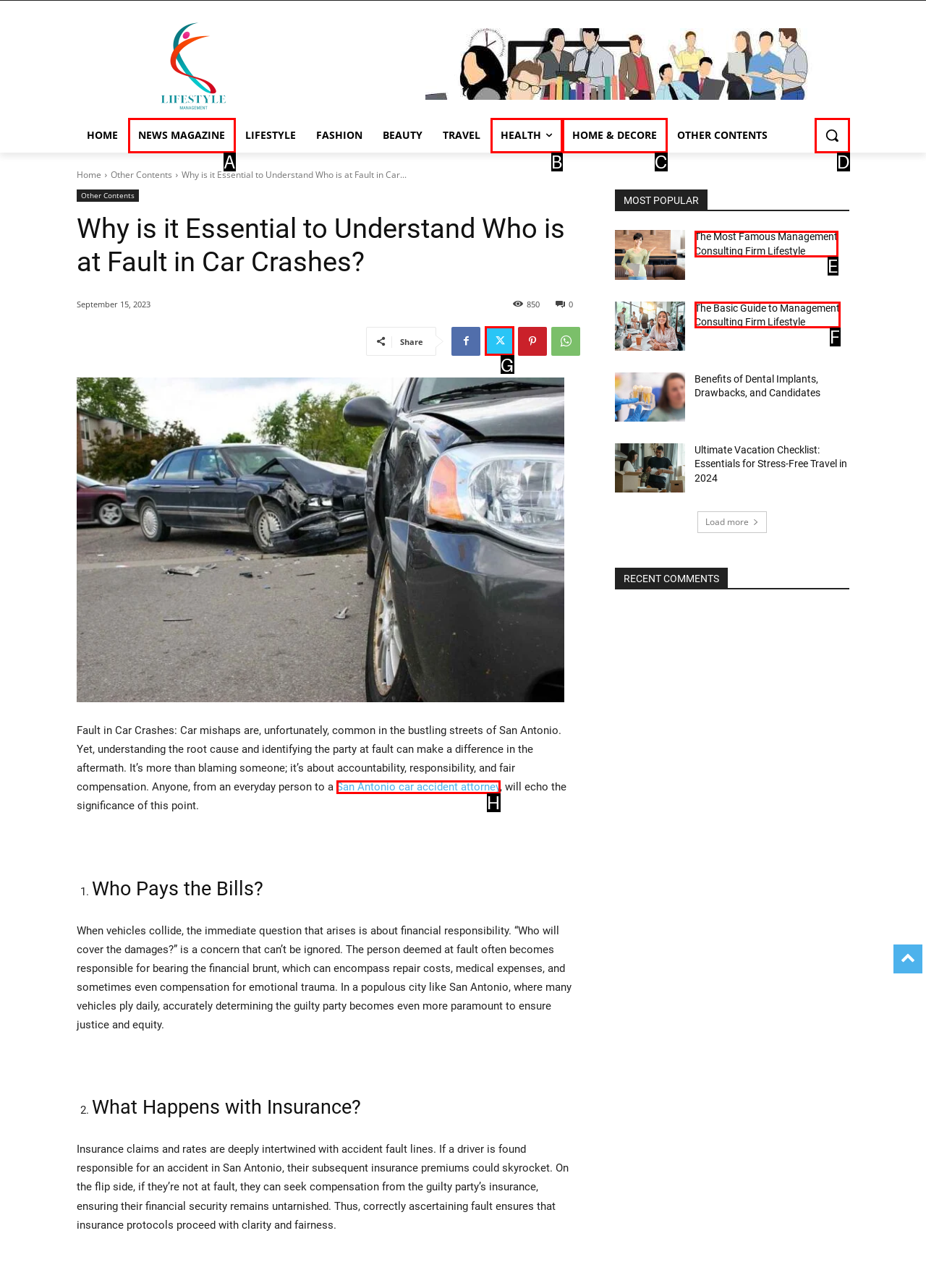Find the option that best fits the description: San Antonio car accident attorney. Answer with the letter of the option.

H